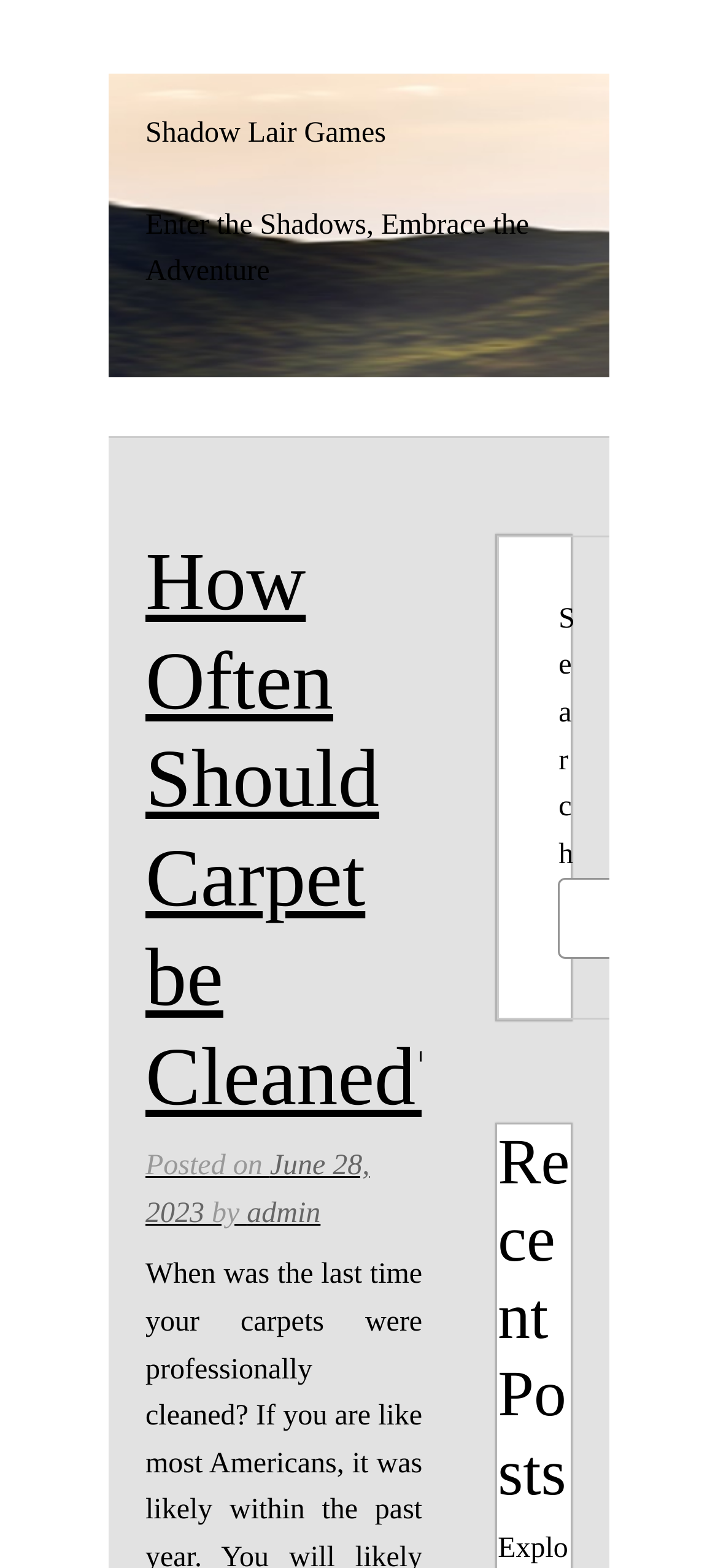What is the purpose of the box on the right side of the webpage?
Answer the question with a single word or phrase derived from the image.

Search